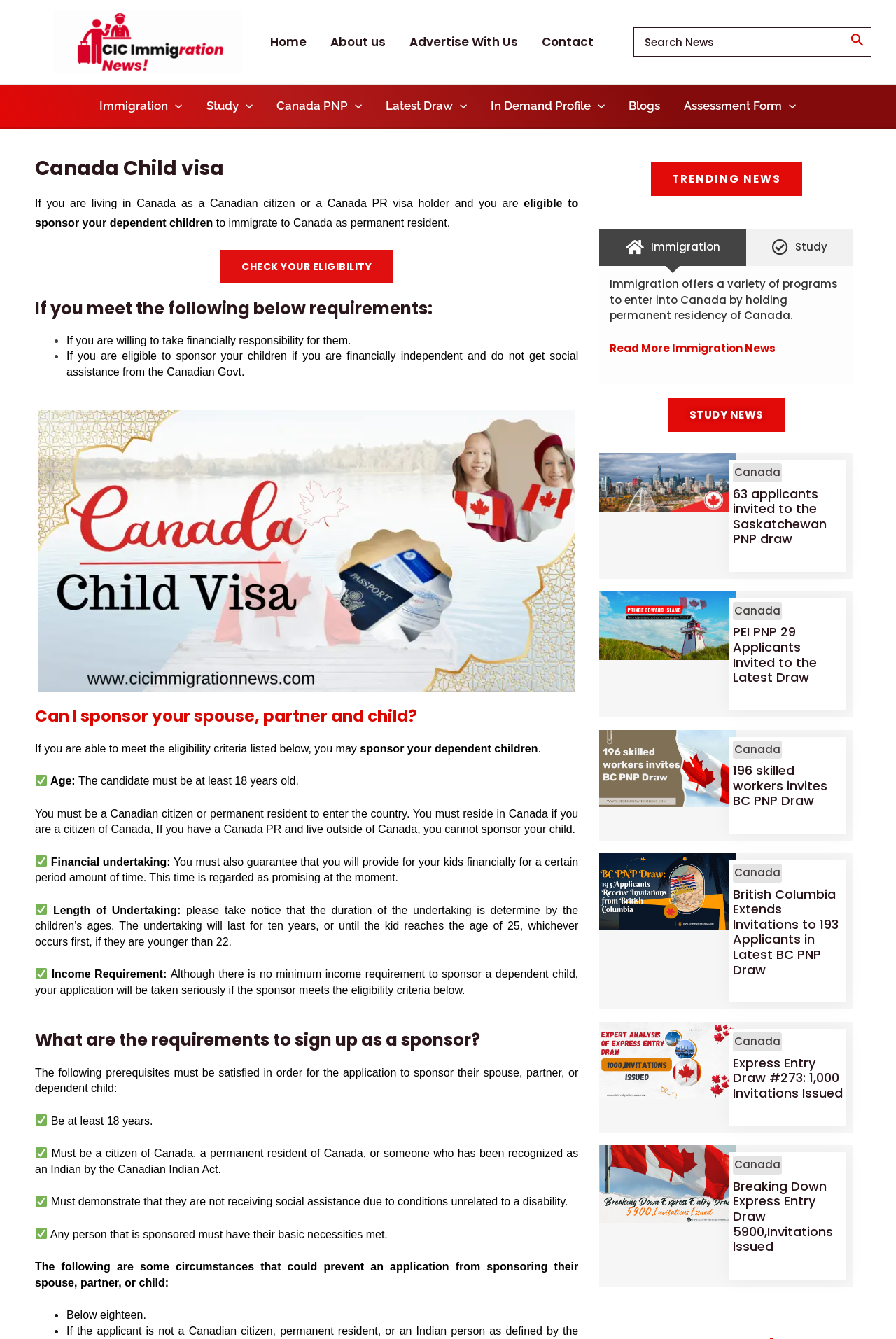Identify the bounding box coordinates necessary to click and complete the given instruction: "Toggle the 'Immigration Menu'".

[0.098, 0.068, 0.217, 0.09]